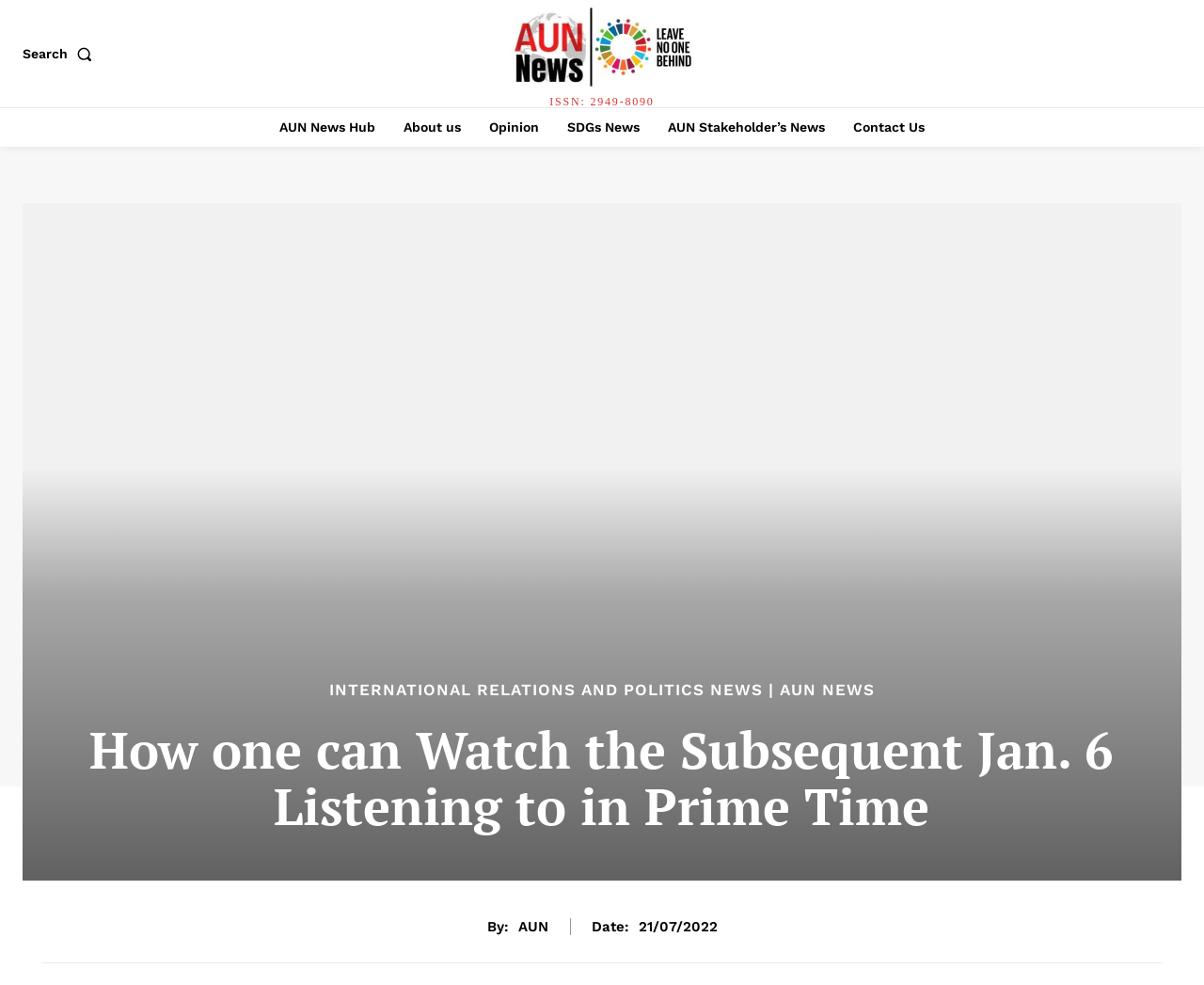Find the bounding box coordinates of the clickable region needed to perform the following instruction: "Go to the AUN News logo". The coordinates should be provided as four float numbers between 0 and 1, i.e., [left, top, right, bottom].

[0.422, 0.0, 0.578, 0.096]